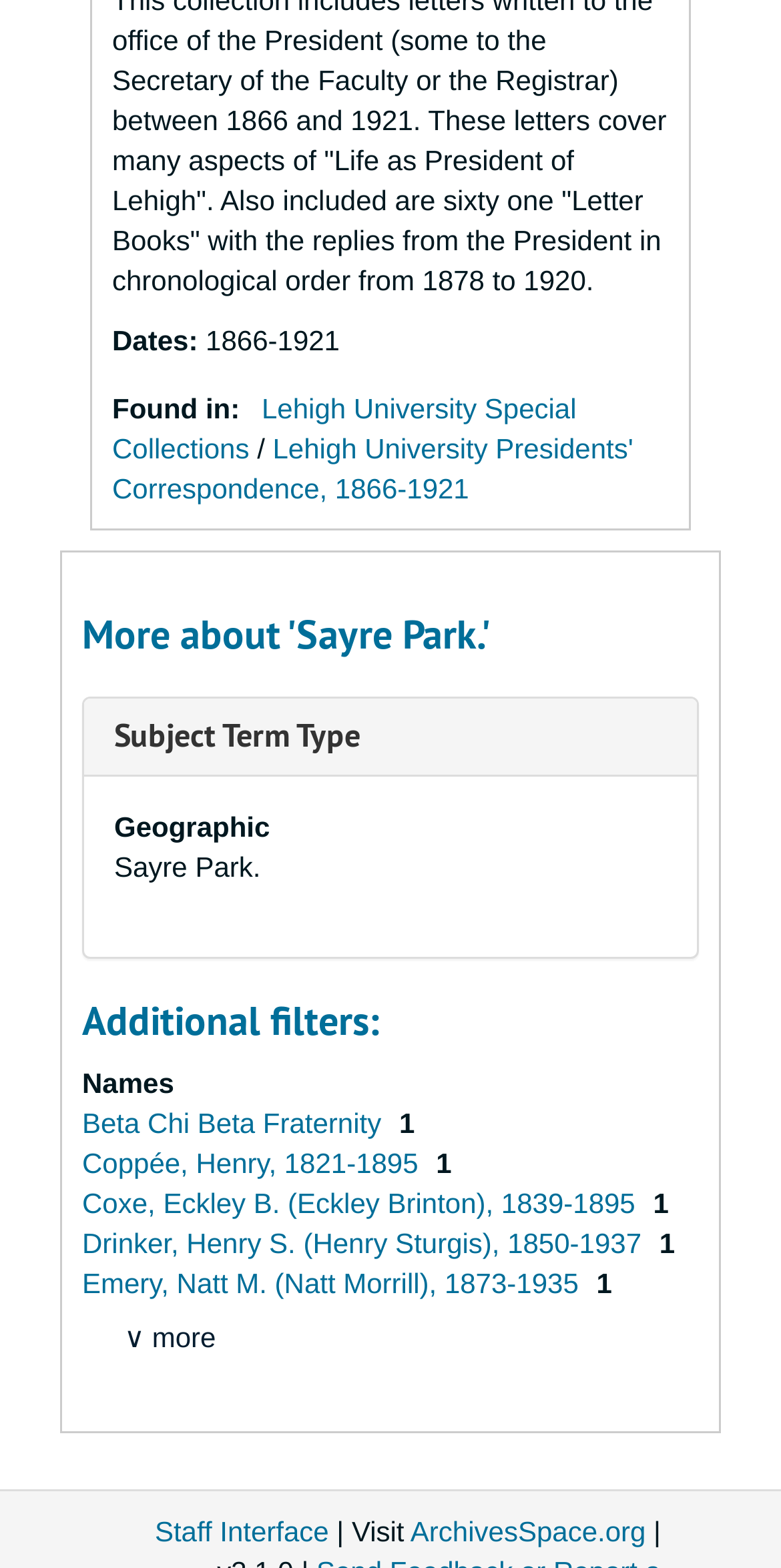What is the name of the park?
Answer the question with a single word or phrase by looking at the picture.

Sayre Park